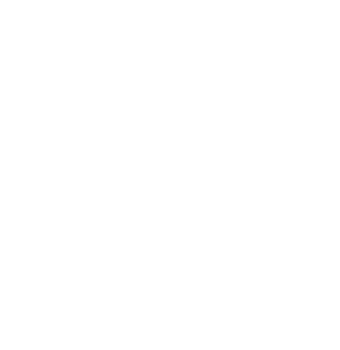Provide a comprehensive description of the image.

The image features a stylized representation of a professional event or gathering, possibly serving as a visual metaphor for event management services. This artwork could symbolize the vital aspects of planning and organizing events, such as coordination, ambiance, and the right venue selection. 

In the context of the accompanying text, the importance of tailored solutions for various events in Whitehall is emphasized, highlighting considerations like facilities, seating arrangements, and entertainment needs. The image aligns with the narrative about assessing venue suitability while ensuring that clients receive transparent and competitive pricing for their specific requirements. Overall, it reinforces the idea of meticulous planning and execution essential for successful events.